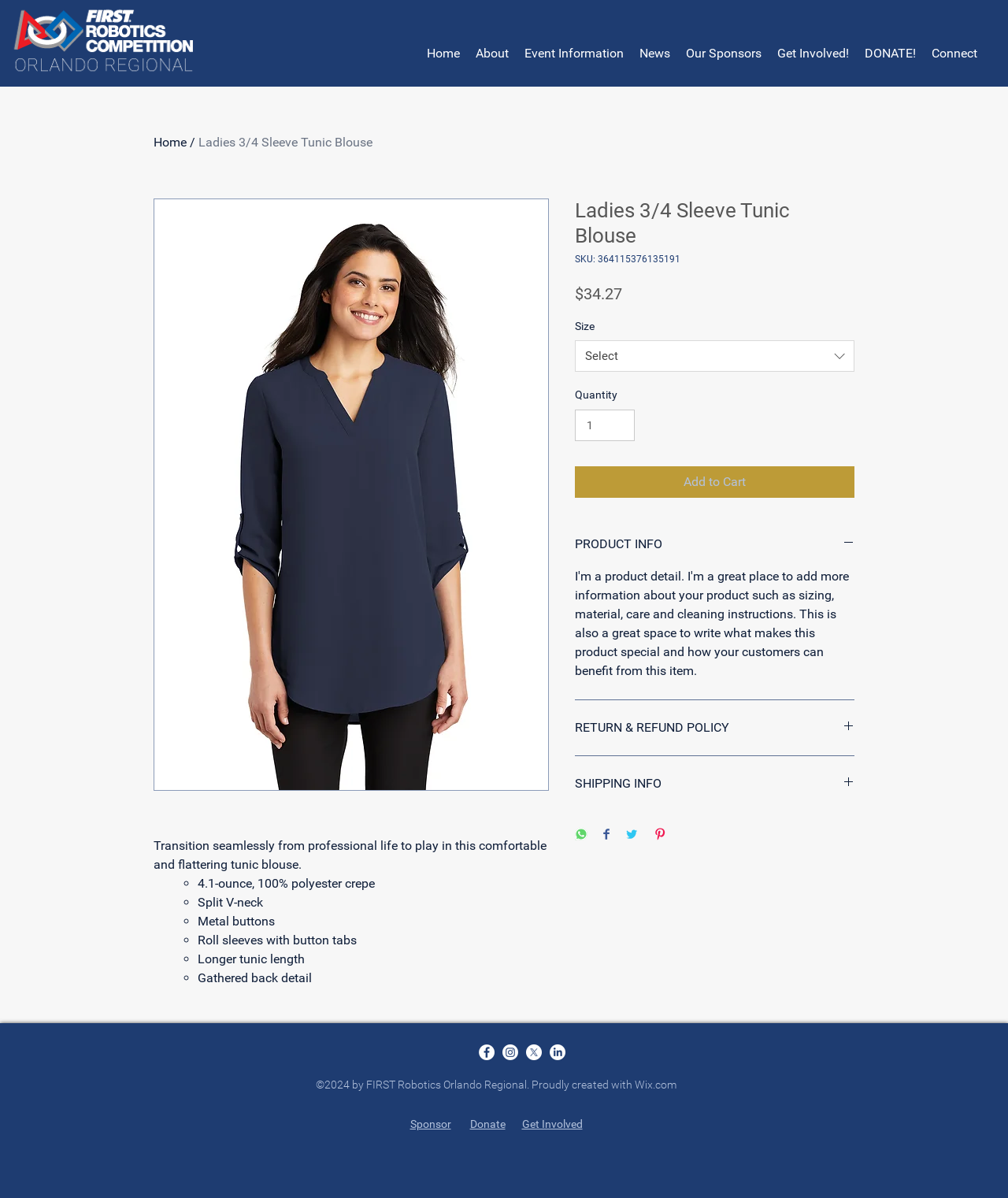Determine the bounding box coordinates for the UI element matching this description: "alt="DPG"".

None